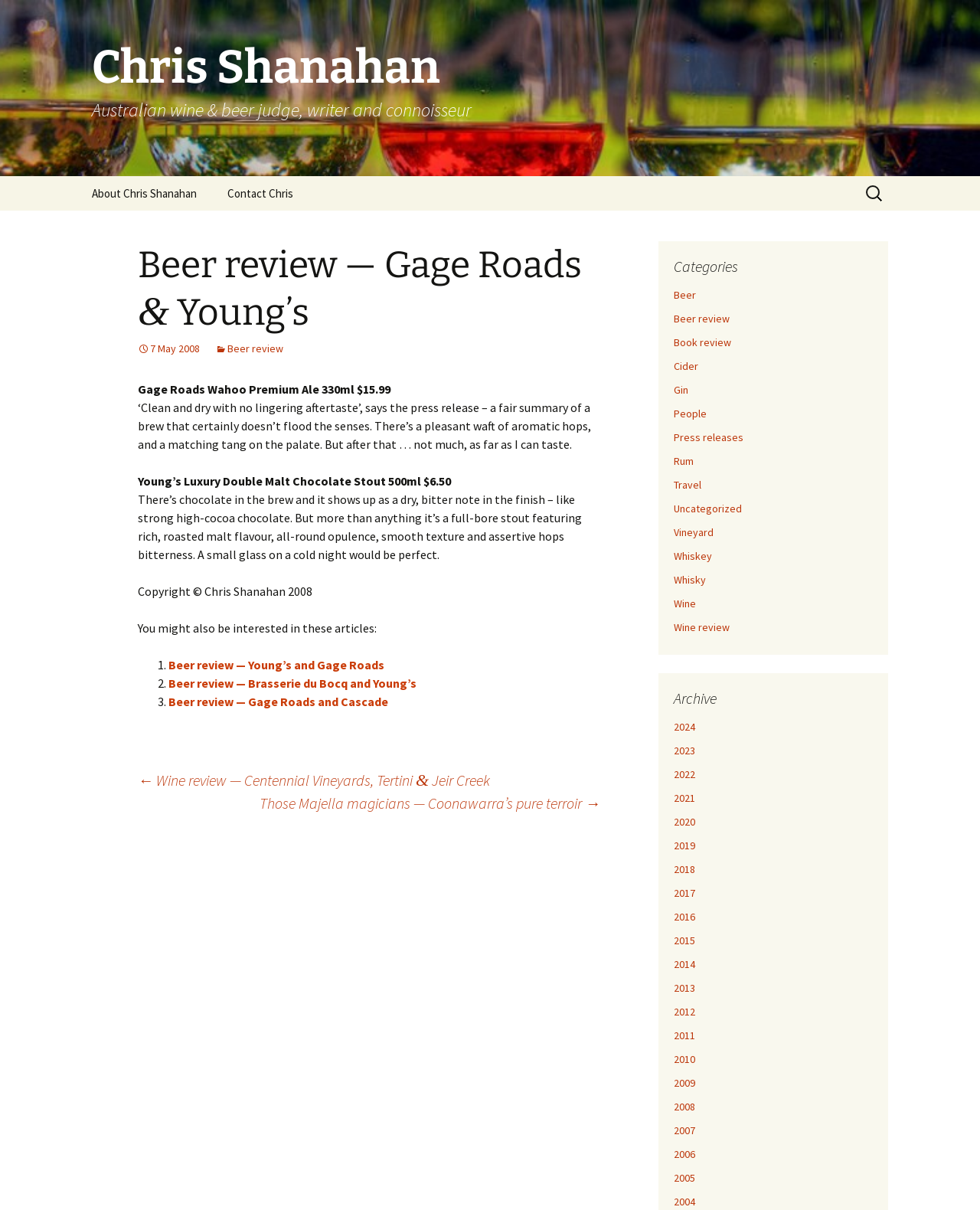Indicate the bounding box coordinates of the element that must be clicked to execute the instruction: "Browse the categories of beer reviews". The coordinates should be given as four float numbers between 0 and 1, i.e., [left, top, right, bottom].

[0.688, 0.234, 0.891, 0.528]